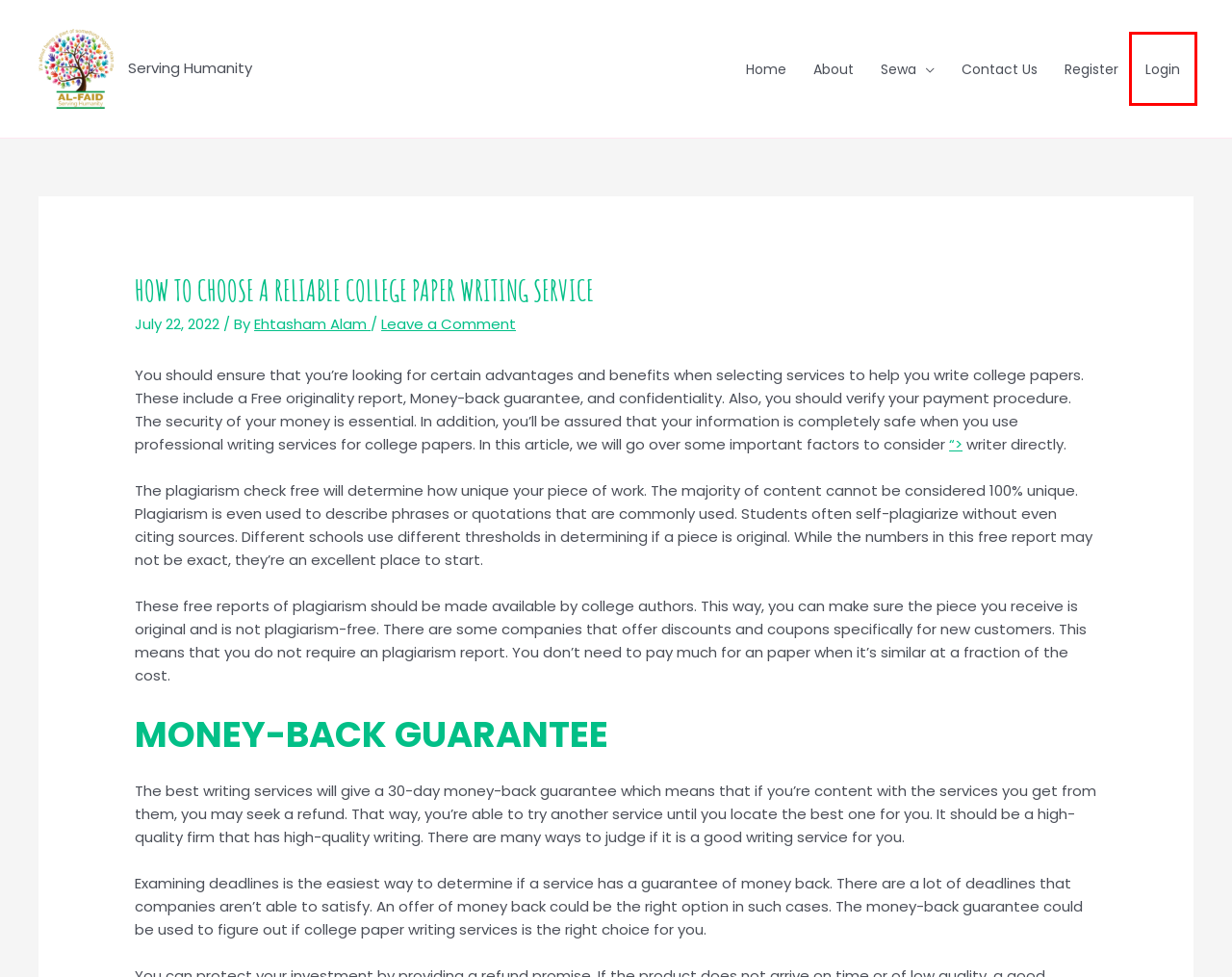Look at the screenshot of a webpage where a red bounding box surrounds a UI element. Your task is to select the best-matching webpage description for the new webpage after you click the element within the bounding box. The available options are:
A. Starting a brand new union for the Wake of a Divorce – Al-Faid
B. Contact Us – Al-Faid
C. Fareeba – Think Beyond Go Digital
D. Al-Faid – Serving Humanity
E. Ehtasham Alam | Al-Faid
F. Login – Al-Faid
G. Some Guy’s Guide To Emotional Labor – Al-Faid
H. Register – Al-Faid

F